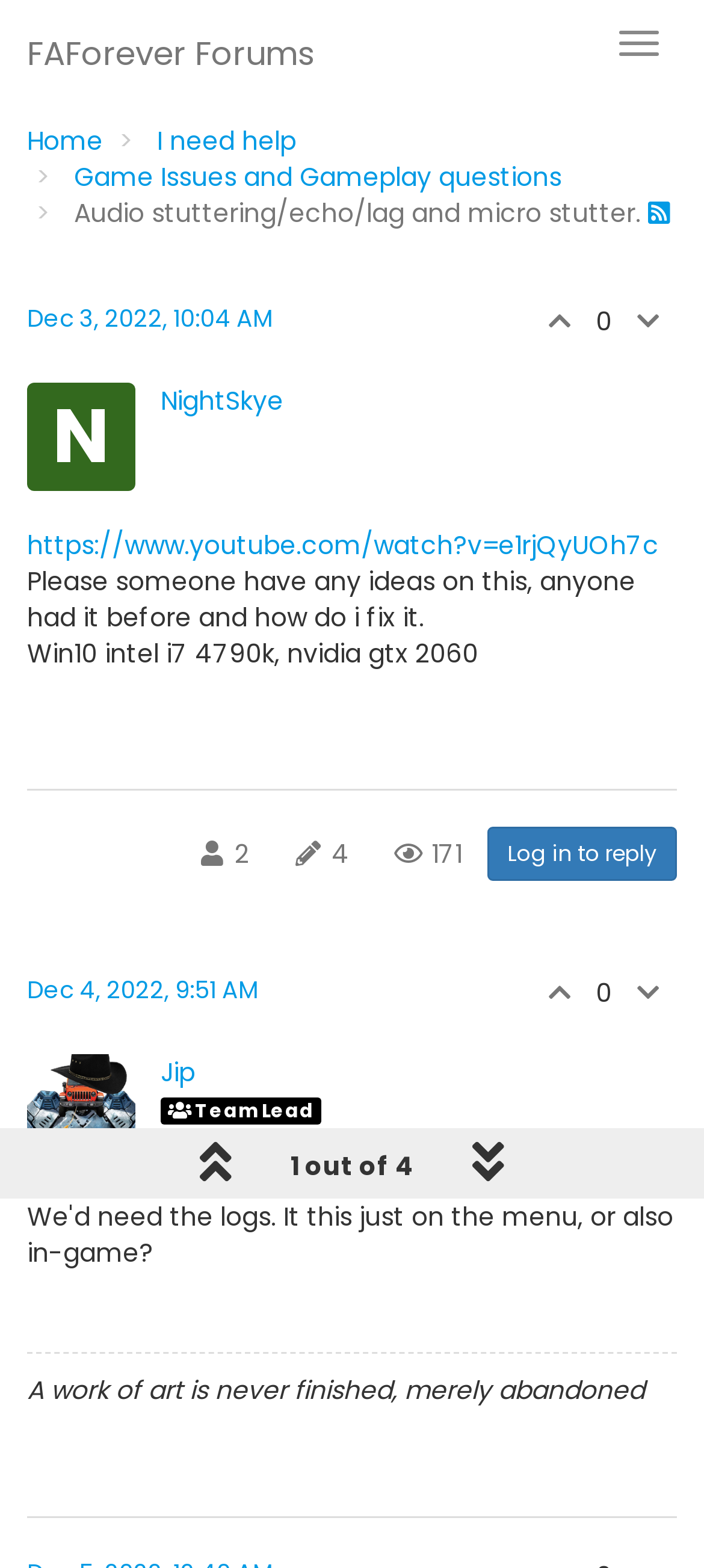Please reply to the following question with a single word or a short phrase:
How many views does the post have?

171